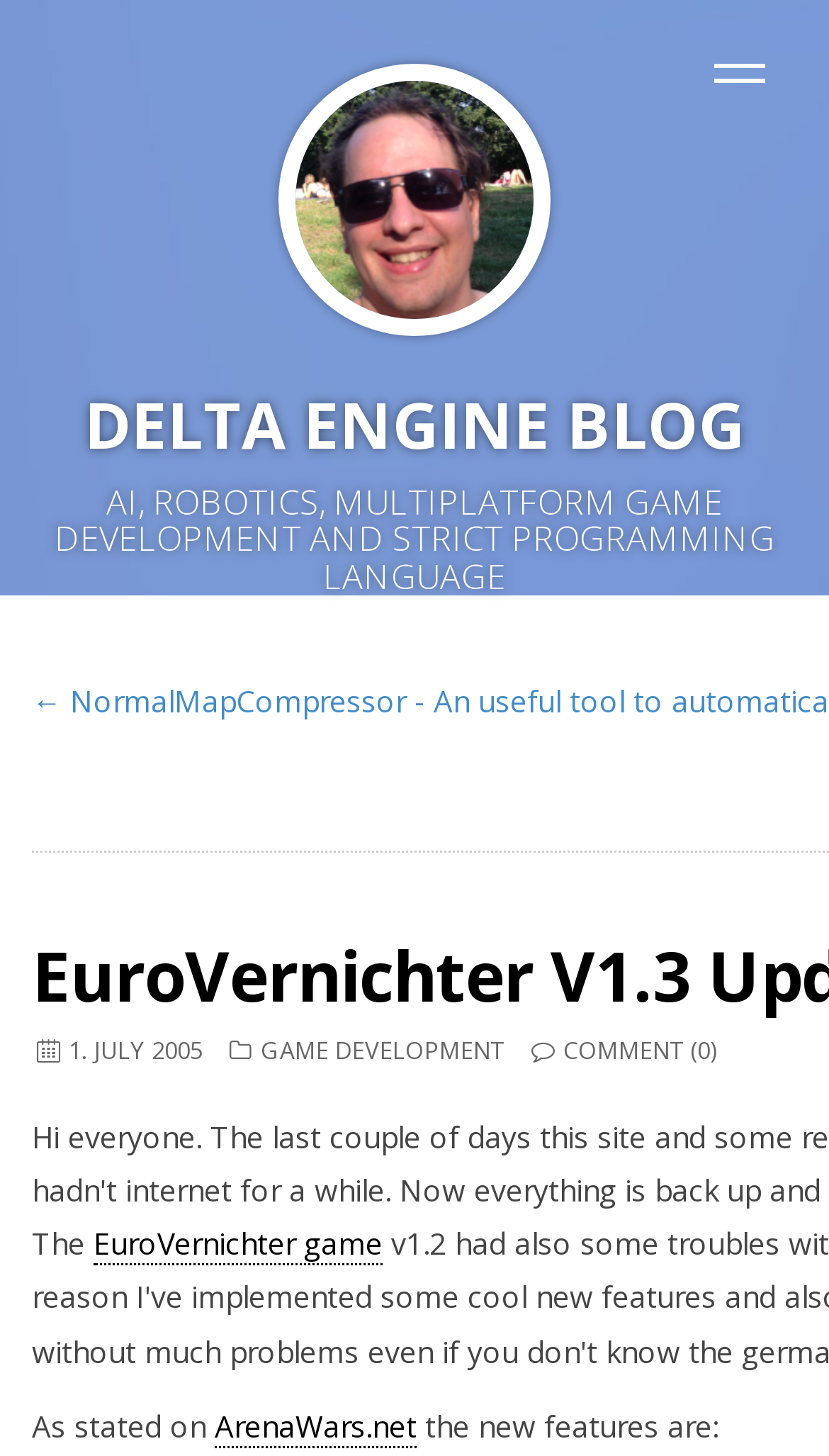What is the date of the latest blog post?
Answer with a single word or phrase, using the screenshot for reference.

1. JULY 2005